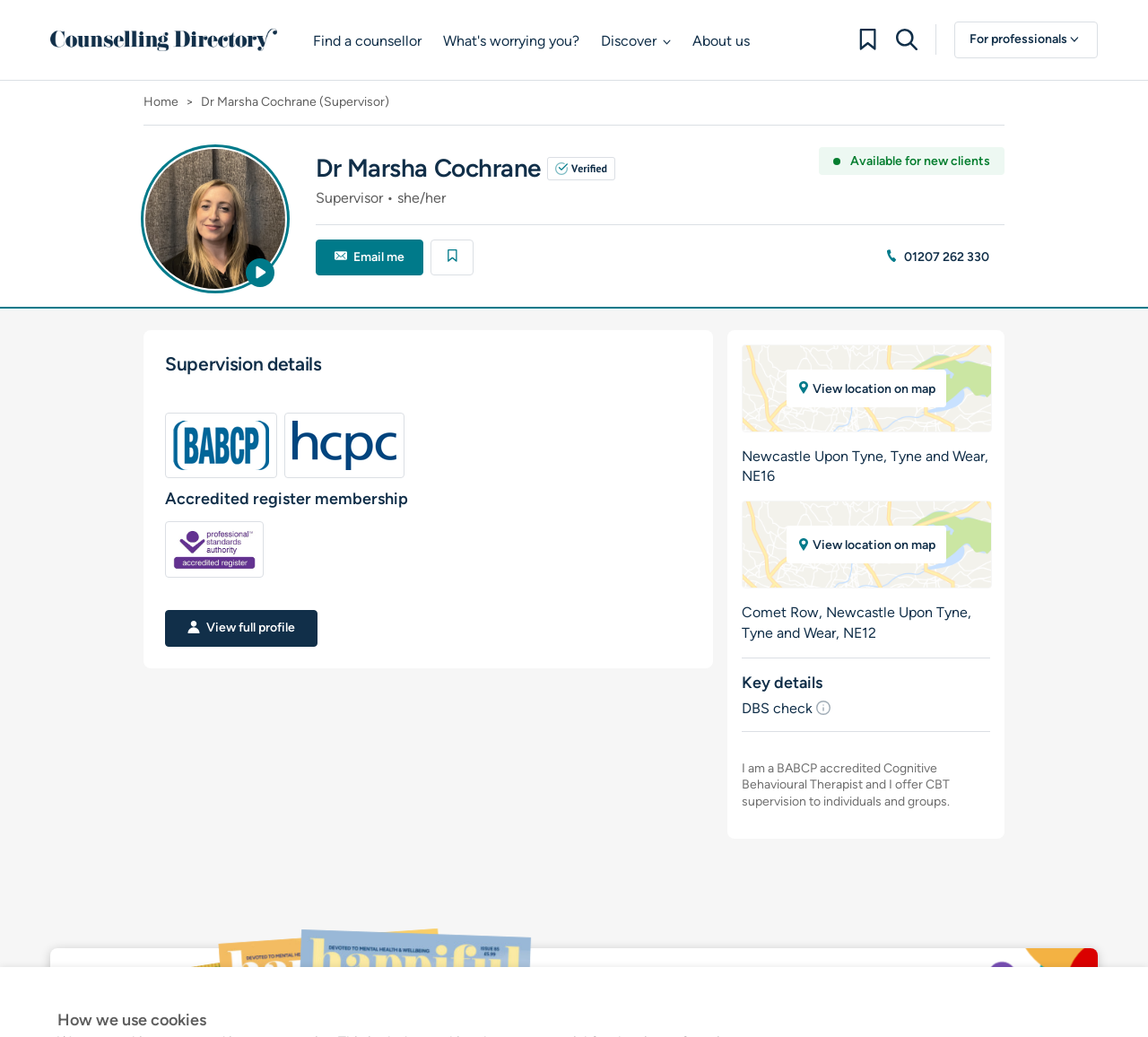Pinpoint the bounding box coordinates of the clickable element needed to complete the instruction: "View location on map". The coordinates should be provided as four float numbers between 0 and 1: [left, top, right, bottom].

[0.647, 0.333, 0.863, 0.416]